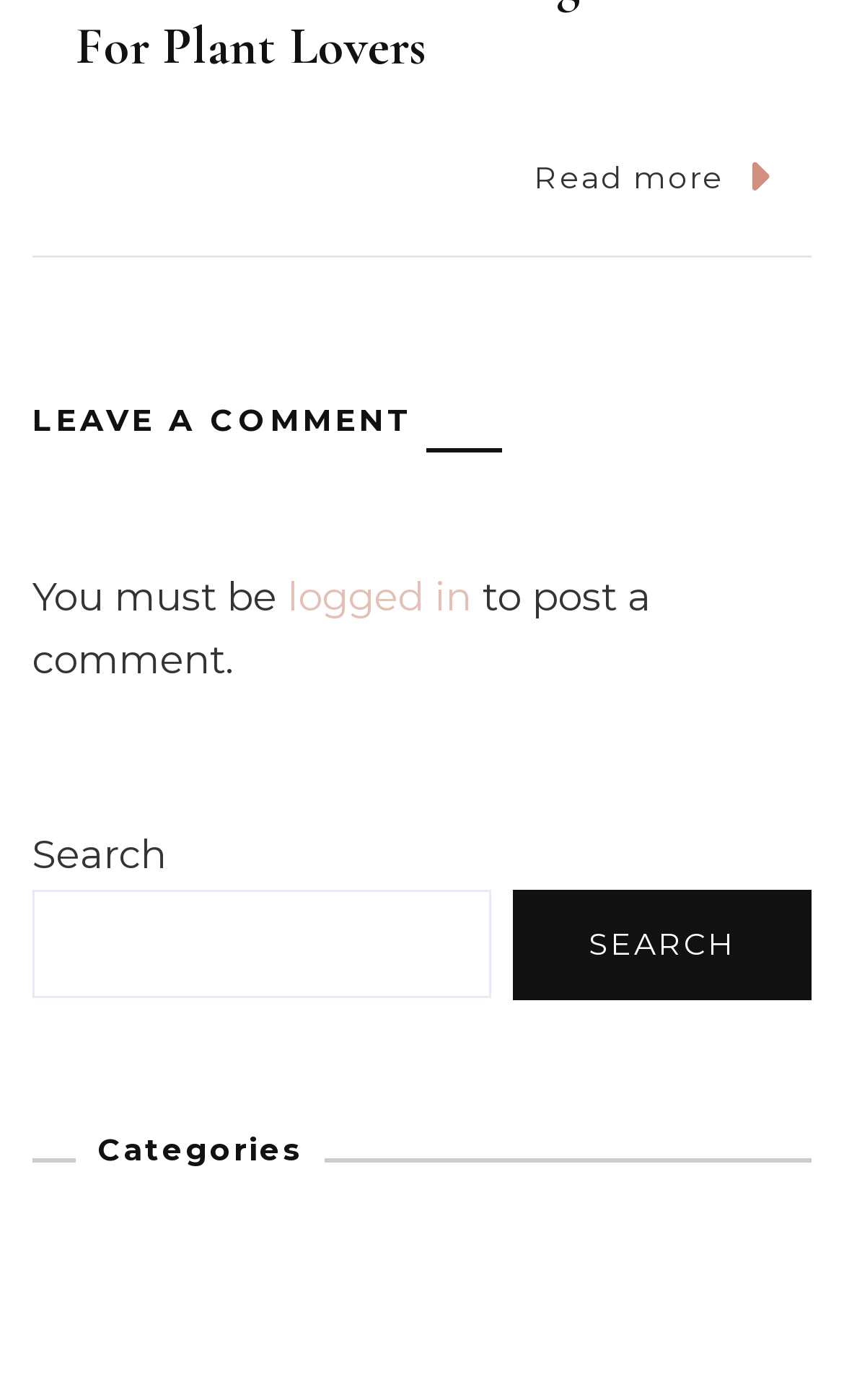What is the label on the search button?
Please provide a detailed answer to the question.

The search button has a label 'SEARCH', which is indicated by the StaticText element with the same text. This label is likely displayed on the button to indicate its purpose.